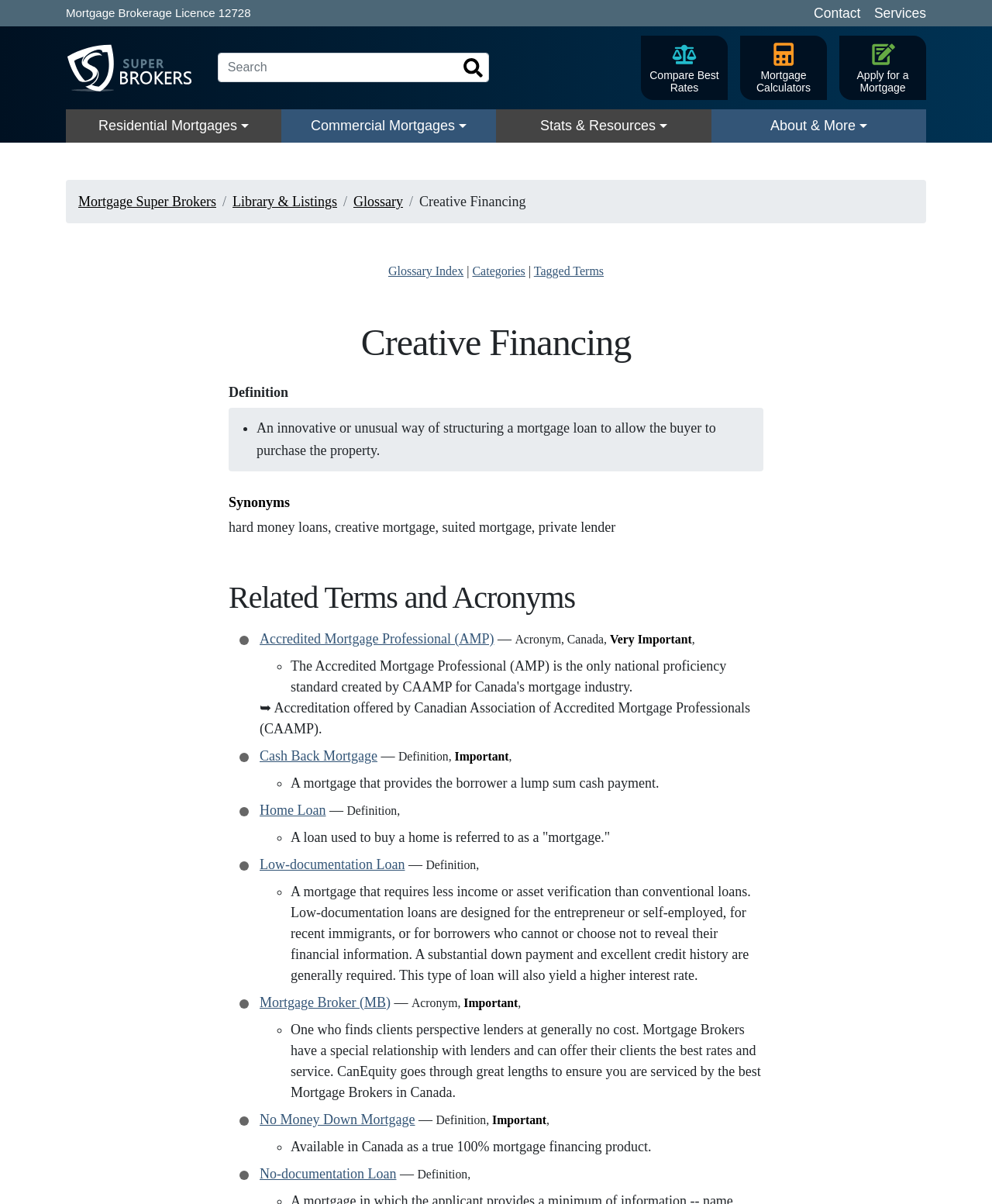Please specify the bounding box coordinates of the clickable region necessary for completing the following instruction: "Explore Glossary Index". The coordinates must consist of four float numbers between 0 and 1, i.e., [left, top, right, bottom].

[0.391, 0.22, 0.467, 0.231]